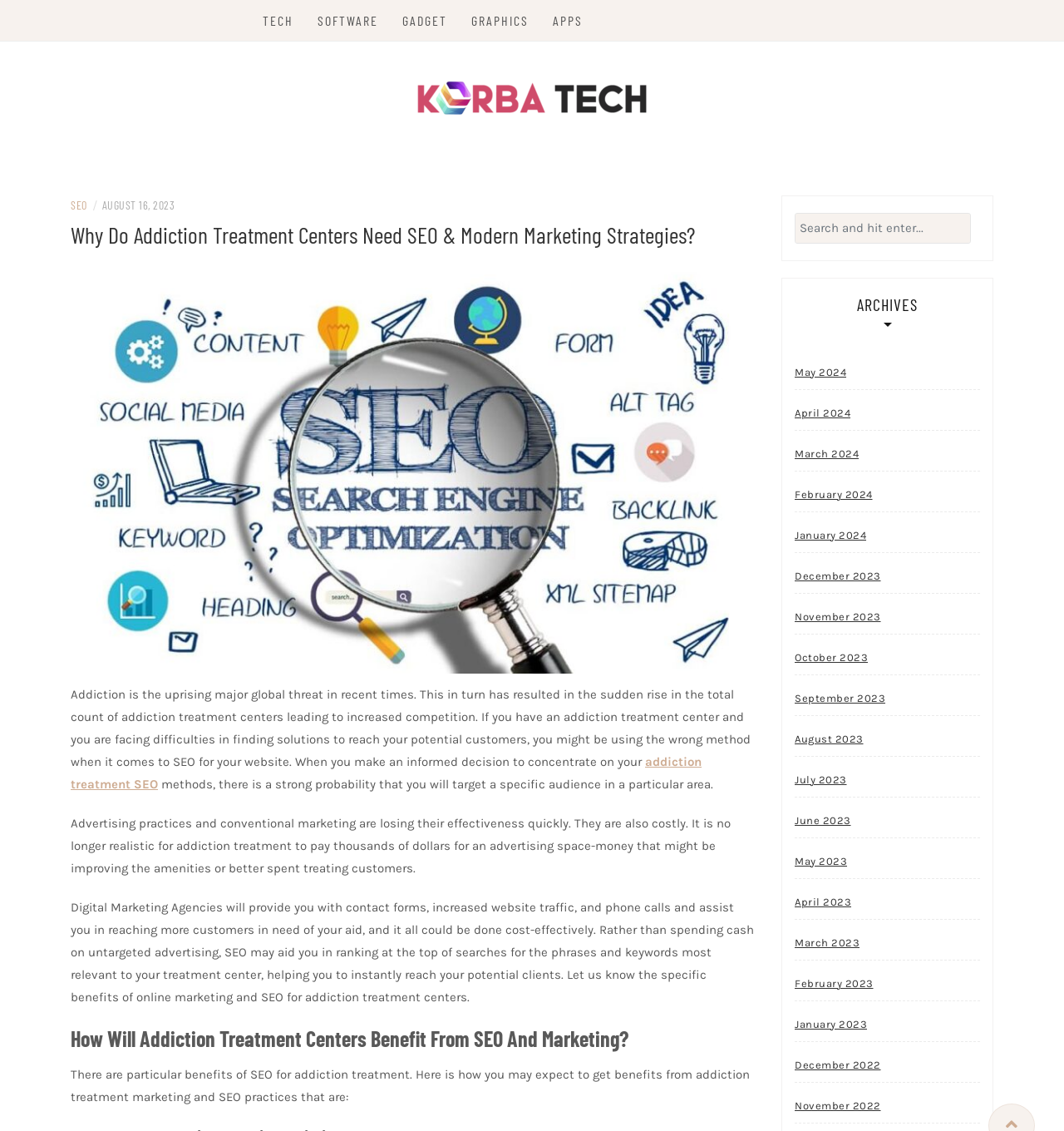Locate the bounding box coordinates of the element that needs to be clicked to carry out the instruction: "Search for:". The coordinates should be given as four float numbers ranging from 0 to 1, i.e., [left, top, right, bottom].

[0.747, 0.188, 0.912, 0.215]